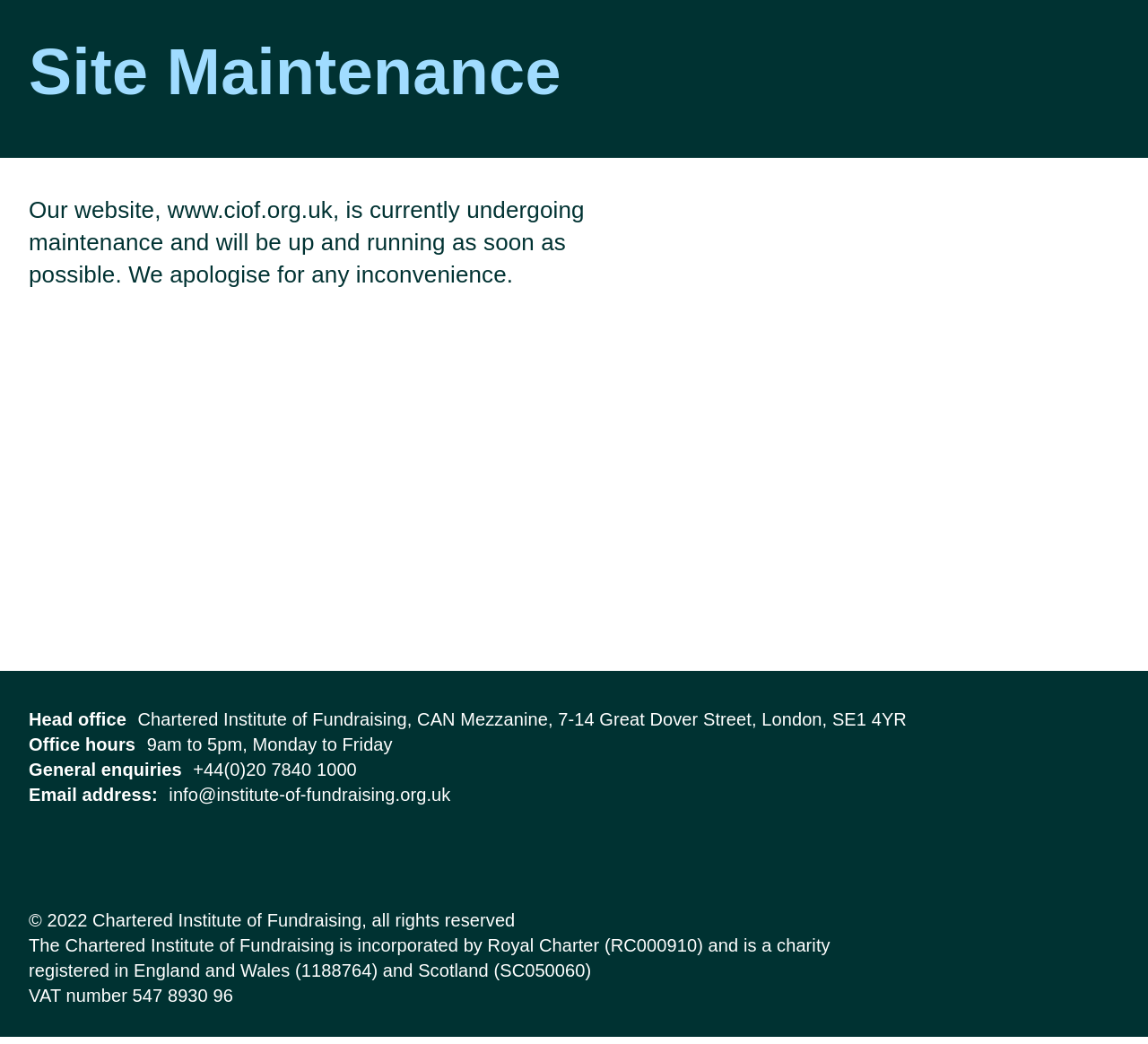Explain the webpage in detail, including its primary components.

The webpage is about the Chartered Institute of Fundraising, and it appears to be under maintenance. At the top, there is a heading "Site Maintenance" followed by a message apologizing for the inconvenience and stating that the website will be up and running soon. Below this message, there is a link to the institute's website, www.ciof.org.uk.

At the bottom of the page, there is a footer section that contains the institute's contact information, including its head office address, office hours, phone number, and email address. There are also links to the home page and a copyright notice.

On the left side of the page, there is a section about cookies, explaining how the website uses necessary cookies and optional cookies to improve the user's experience. There is a link to a cookies page for more detailed information. Below this section, there is a separator line, followed by a section about website usage with options to enable or disable it.

Overall, the webpage is currently not functional due to maintenance, but it provides some basic information about the institute and its contact details.